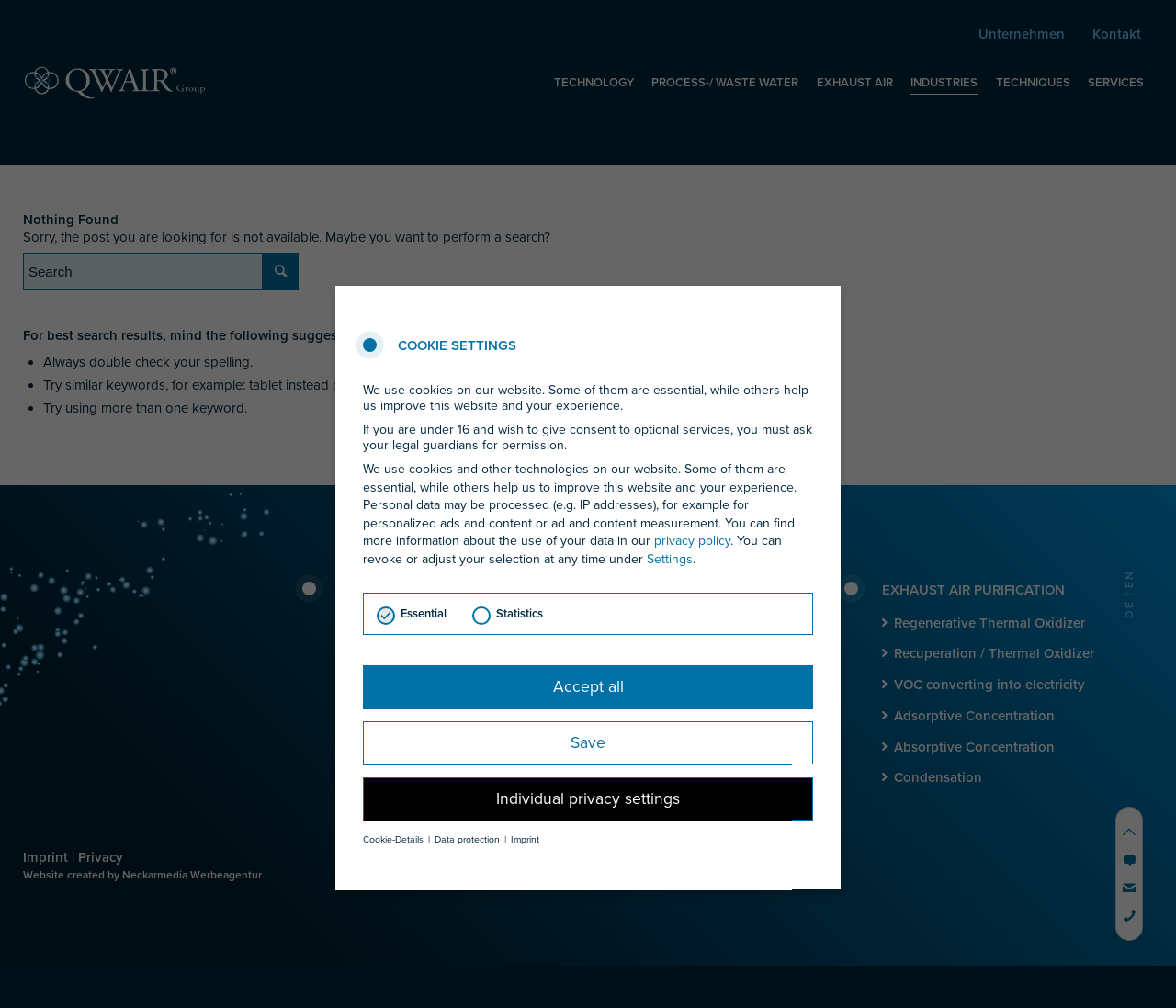Please predict the bounding box coordinates of the element's region where a click is necessary to complete the following instruction: "Go to TECHNOLOGY page". The coordinates should be represented by four float numbers between 0 and 1, i.e., [left, top, right, bottom].

[0.463, 0.055, 0.546, 0.109]